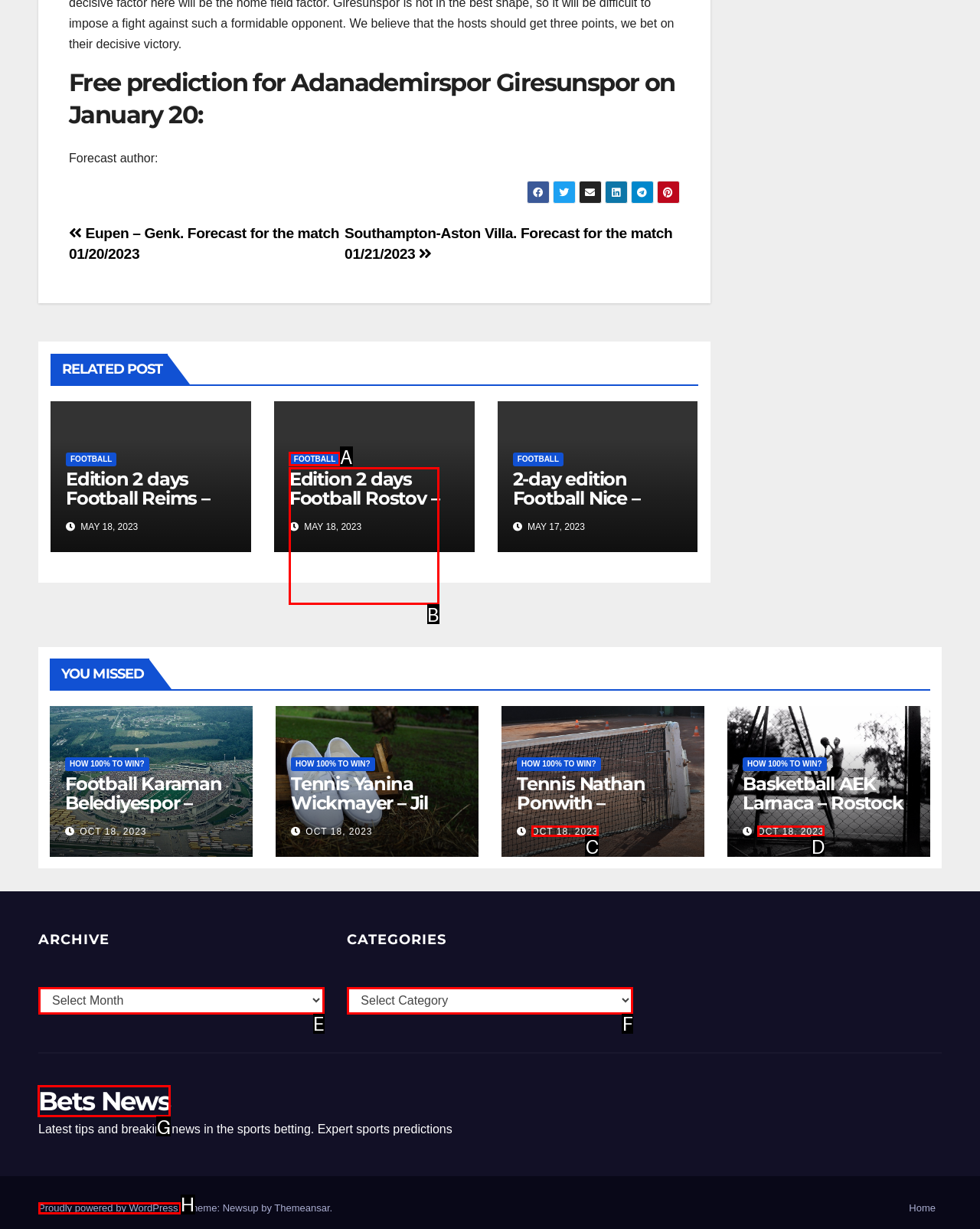Select the appropriate HTML element to click on to finish the task: Read the 'Bets News' article.
Answer with the letter corresponding to the selected option.

G